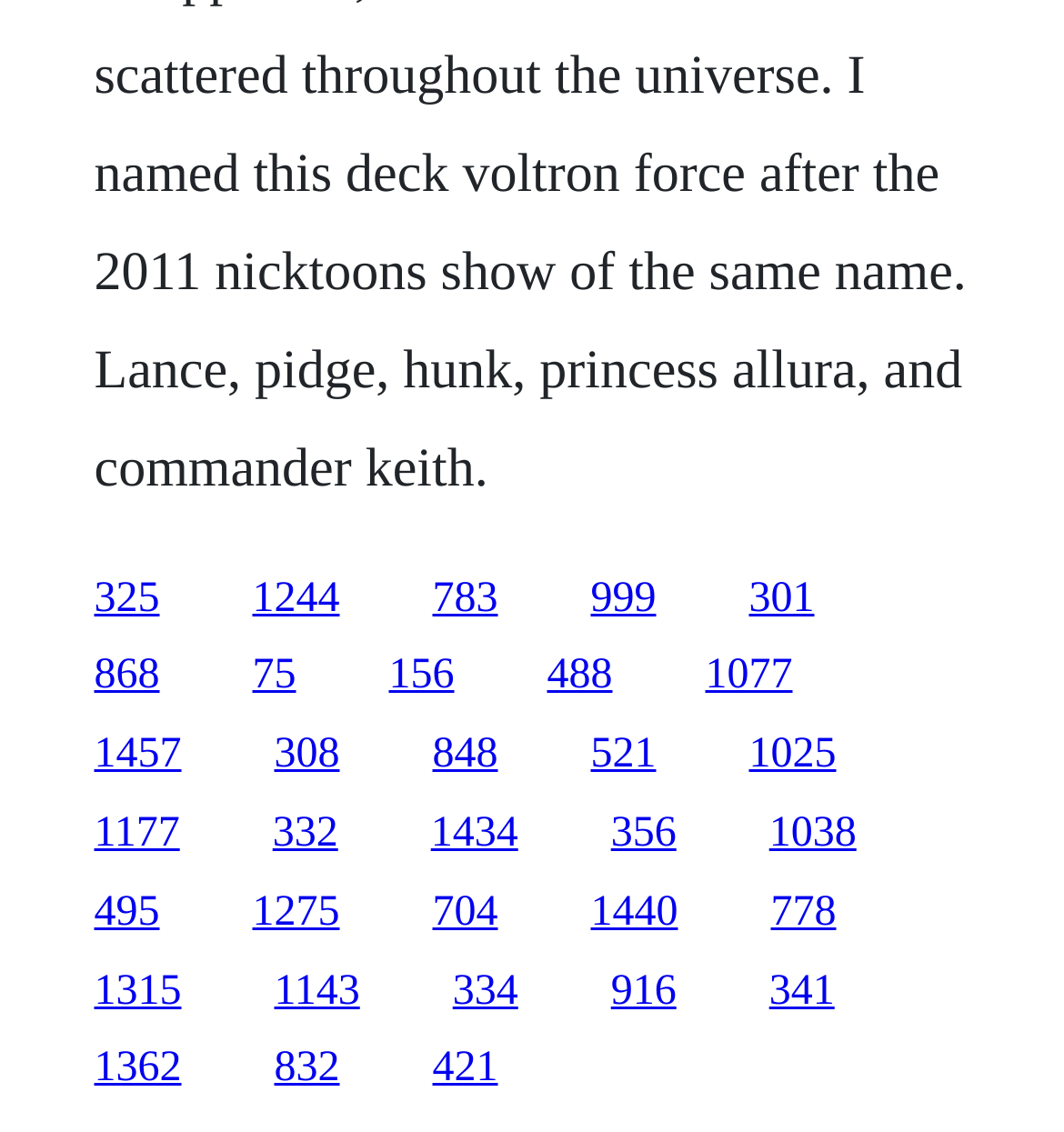Identify the bounding box coordinates for the region to click in order to carry out this instruction: "follow the seventh link". Provide the coordinates using four float numbers between 0 and 1, formatted as [left, top, right, bottom].

[0.663, 0.577, 0.745, 0.618]